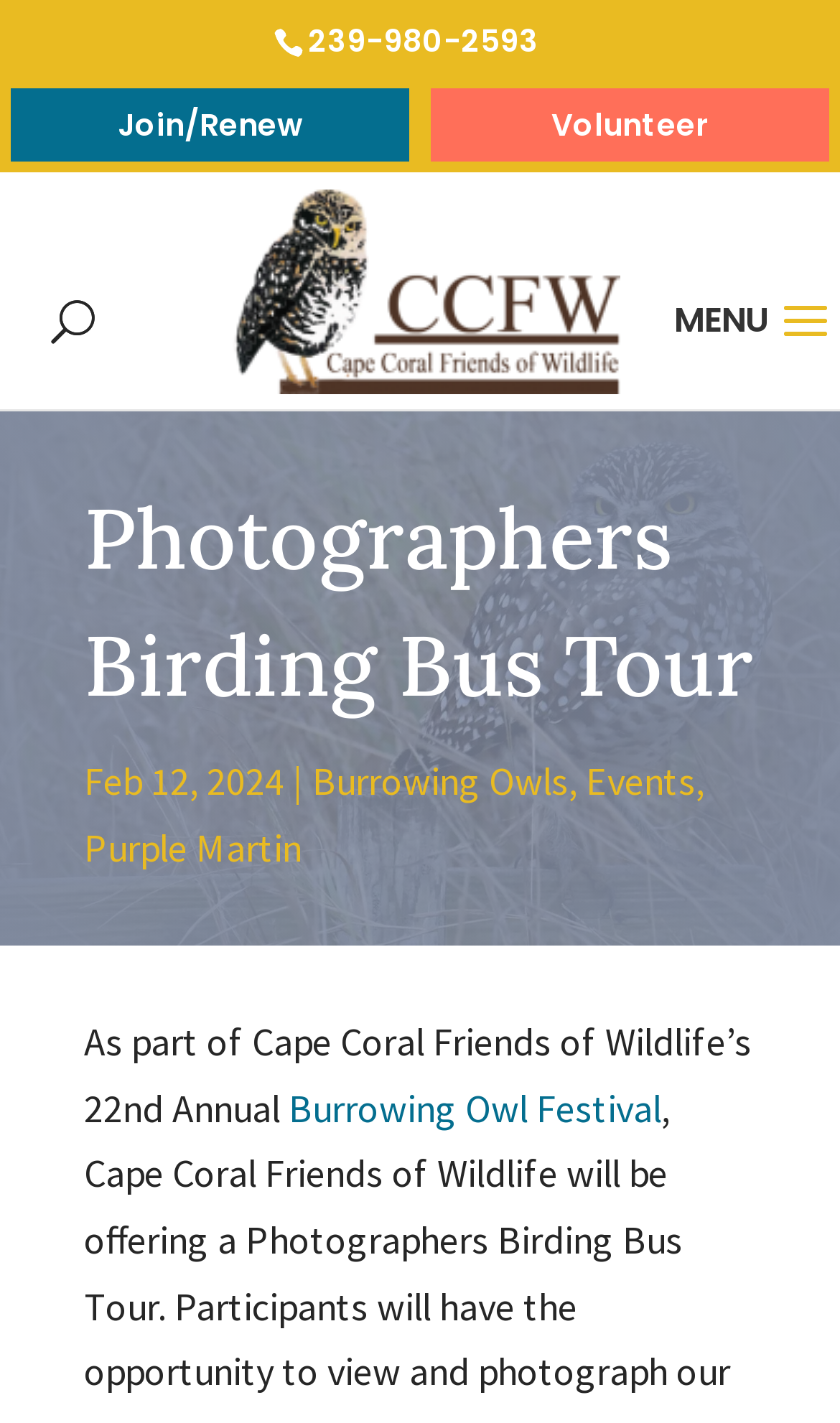Predict the bounding box coordinates of the UI element that matches this description: "alt="Cape Coral Friends of Wildlife"". The coordinates should be in the format [left, top, right, bottom] with each value between 0 and 1.

[0.276, 0.183, 0.737, 0.221]